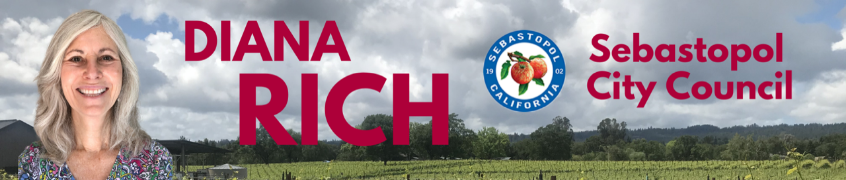What is represented by the illustration on the city seal?
Give a one-word or short phrase answer based on the image.

Strawberries